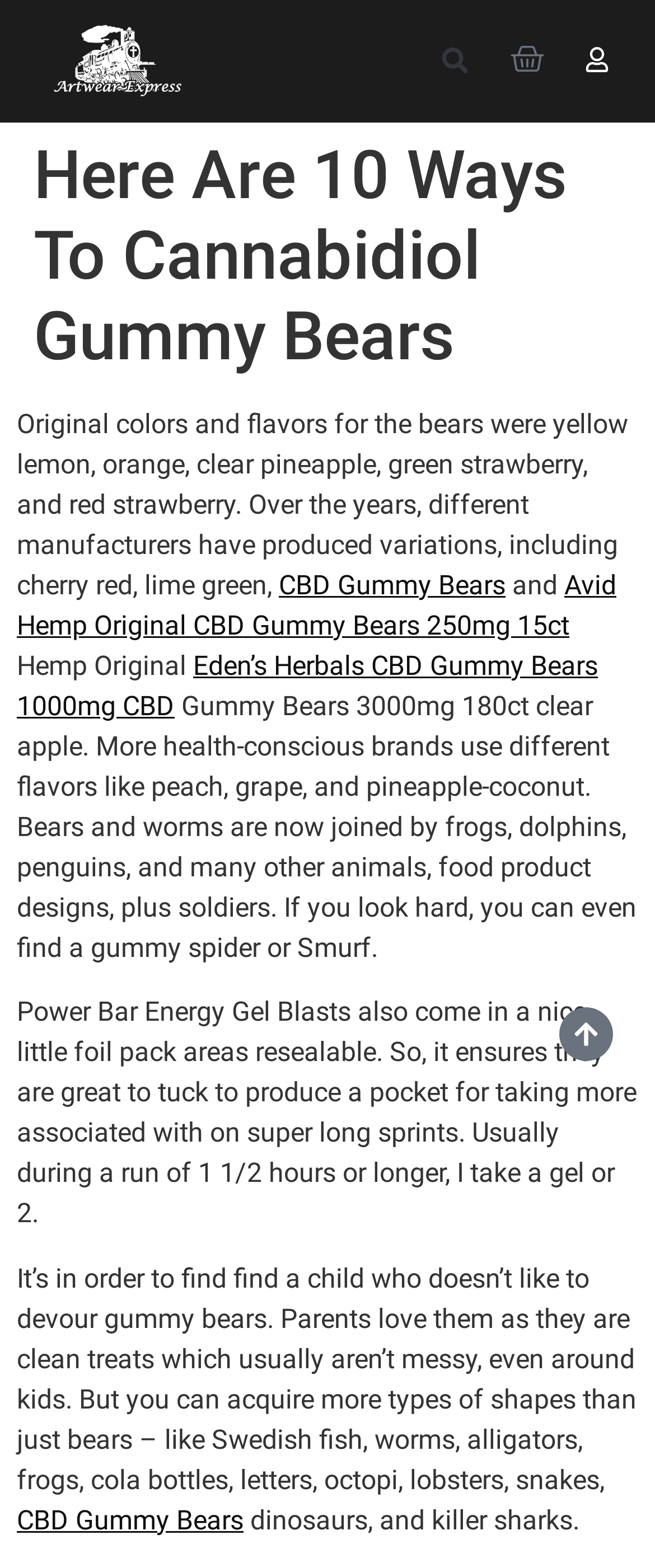Answer the question below in one word or phrase:
How many links are on the webpage?

7